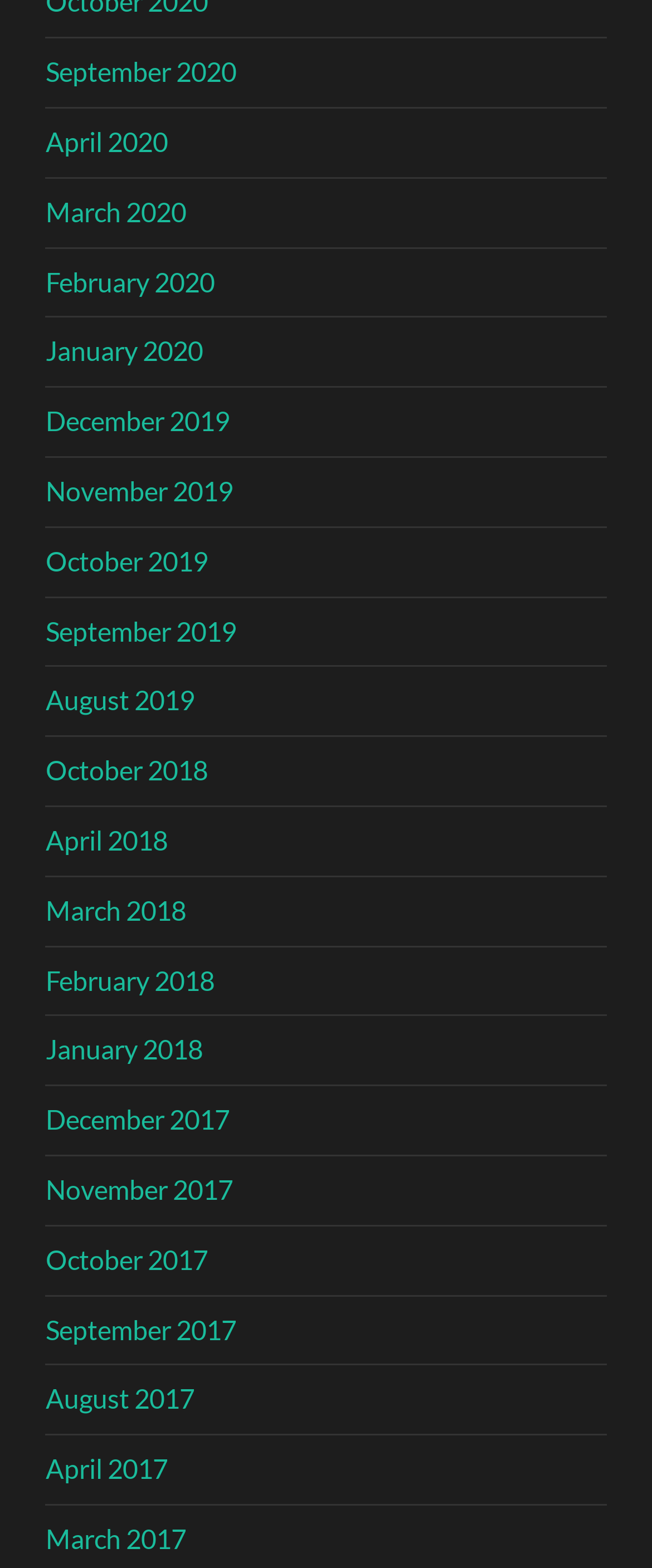Locate the bounding box coordinates of the element you need to click to accomplish the task described by this instruction: "view April 2018".

[0.07, 0.525, 0.257, 0.546]